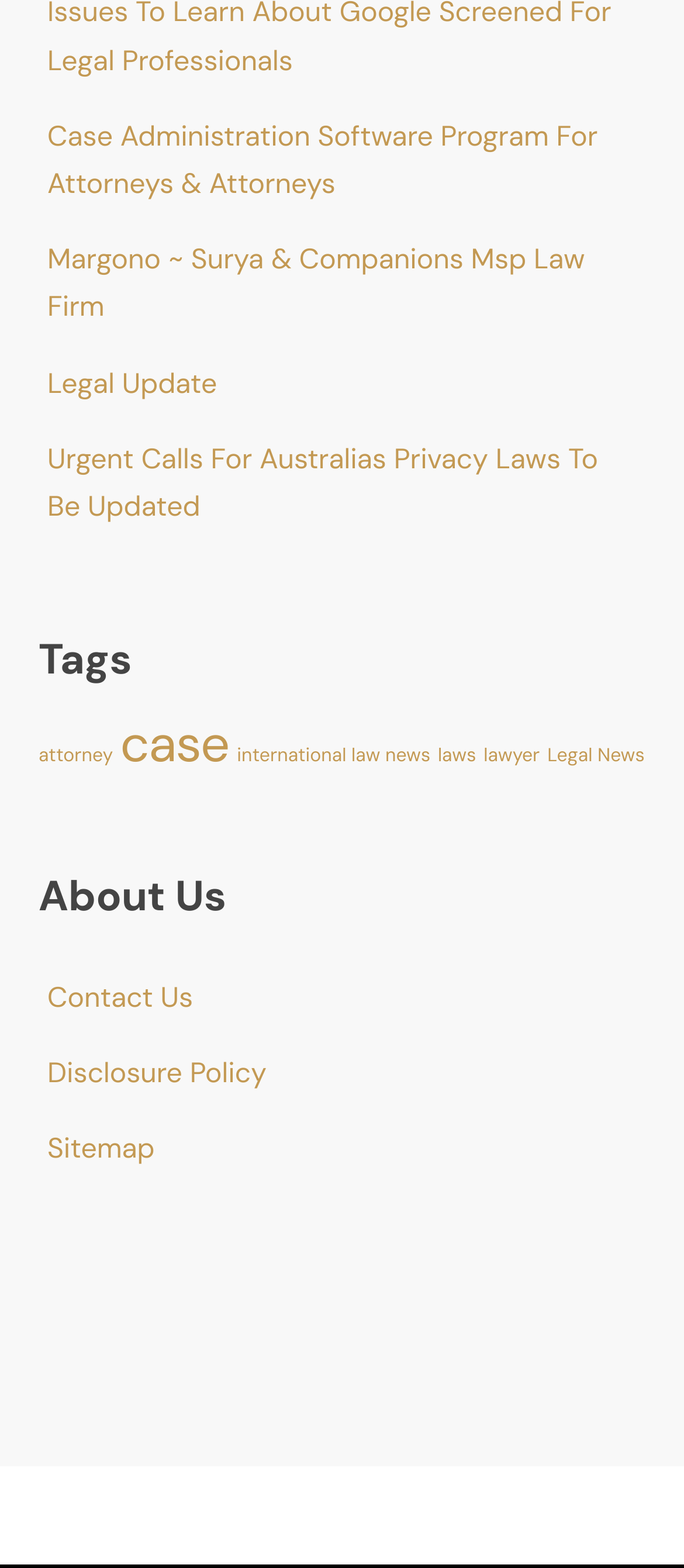How many tags are available on the webpage?
Refer to the image and provide a one-word or short phrase answer.

6